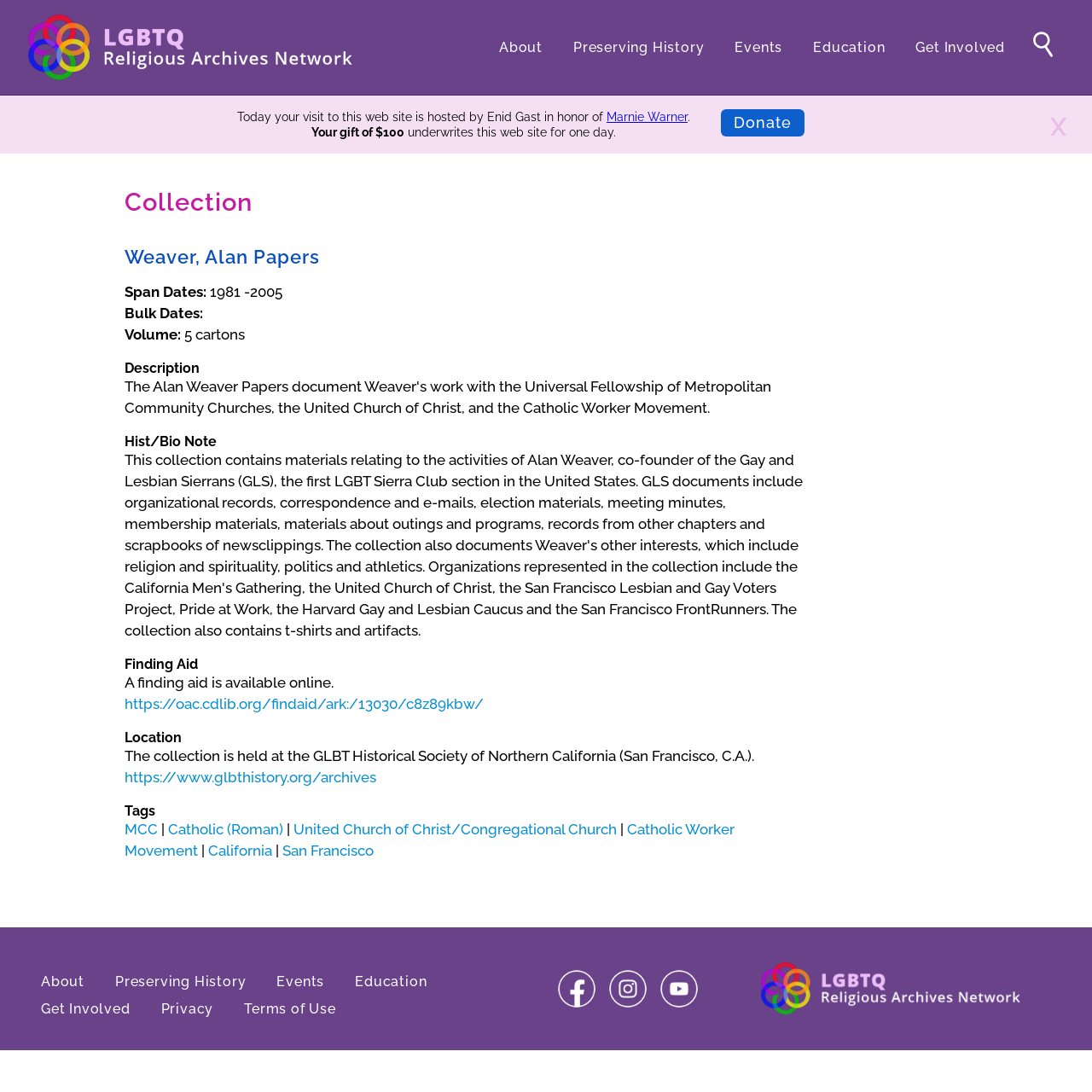Locate the bounding box coordinates of the element to click to perform the following action: 'Click on the 'About' link'. The coordinates should be given as four float values between 0 and 1, in the form of [left, top, right, bottom].

[0.445, 0.025, 0.509, 0.062]